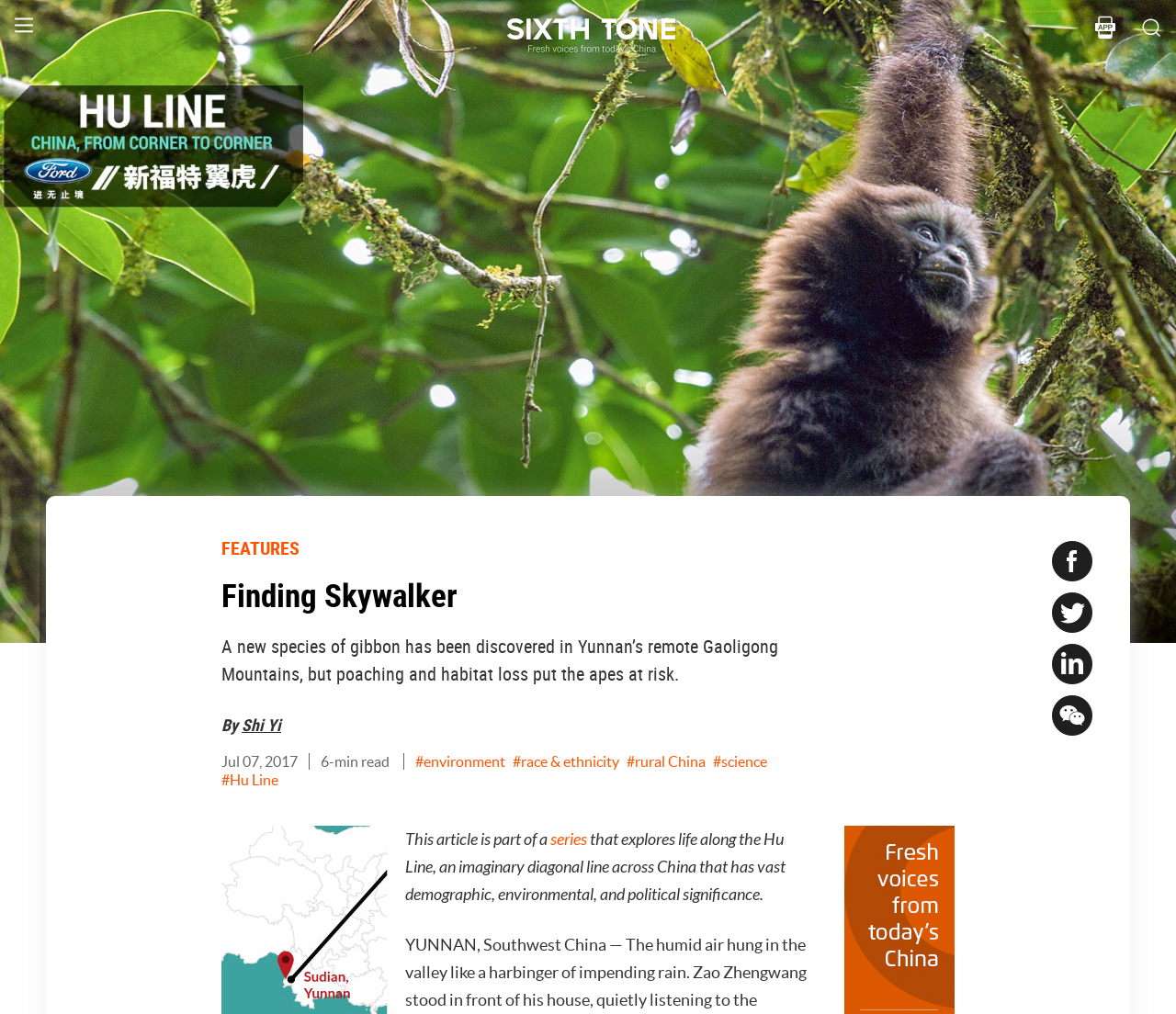Answer the question briefly using a single word or phrase: 
Who is the author of the article?

Shi Yi